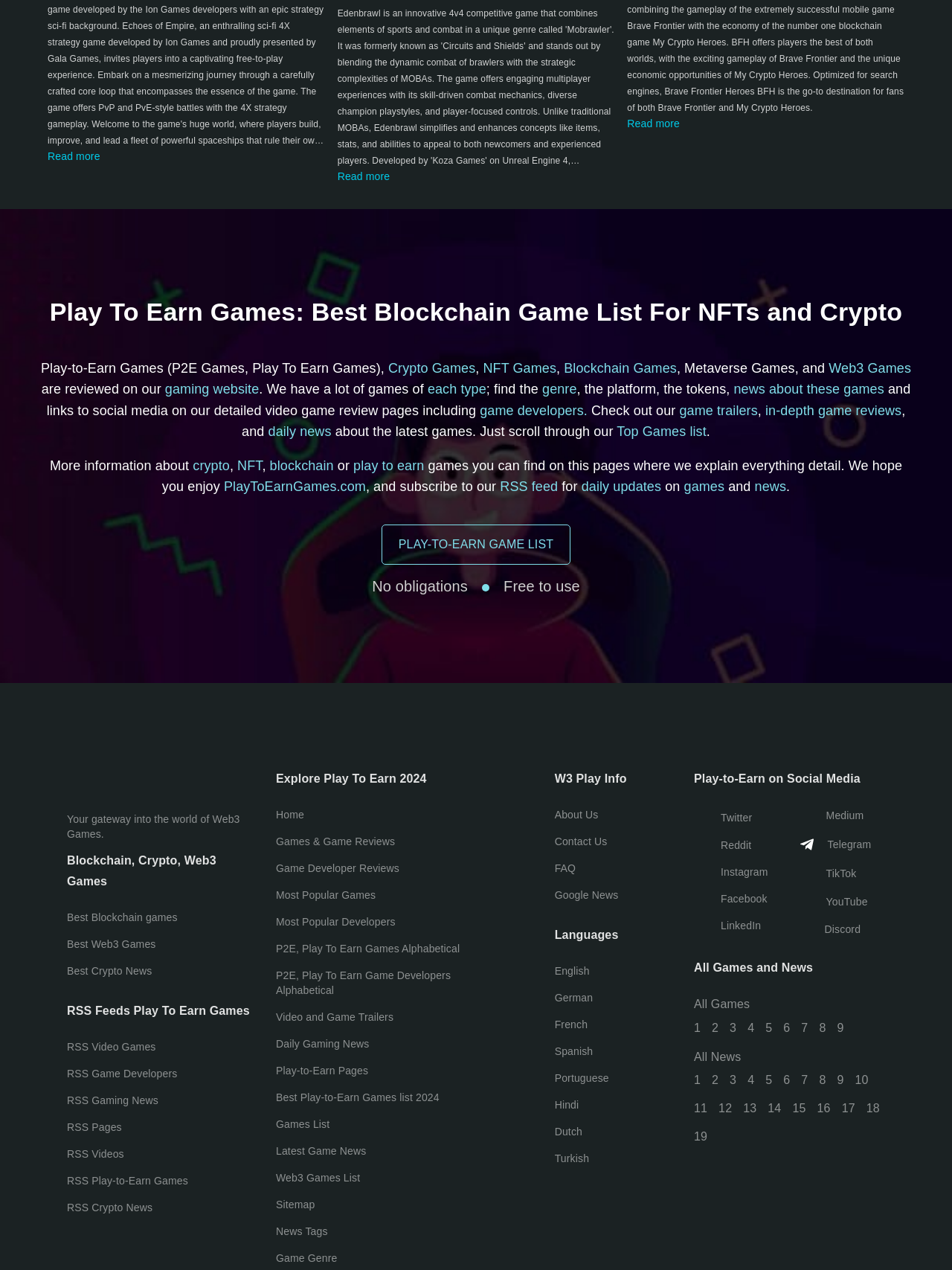What type of information can be found on the 'Explore Play To Earn 2024' section?
Kindly offer a comprehensive and detailed response to the question.

Based on the links 'Games & Game Reviews', 'Game Developer Reviews', 'Most Popular Games', 'Most Popular Developers', and 'Daily Gaming News' under the 'Explore Play To Earn 2024' section, it can be inferred that this section contains game reviews, developer reviews, and news.